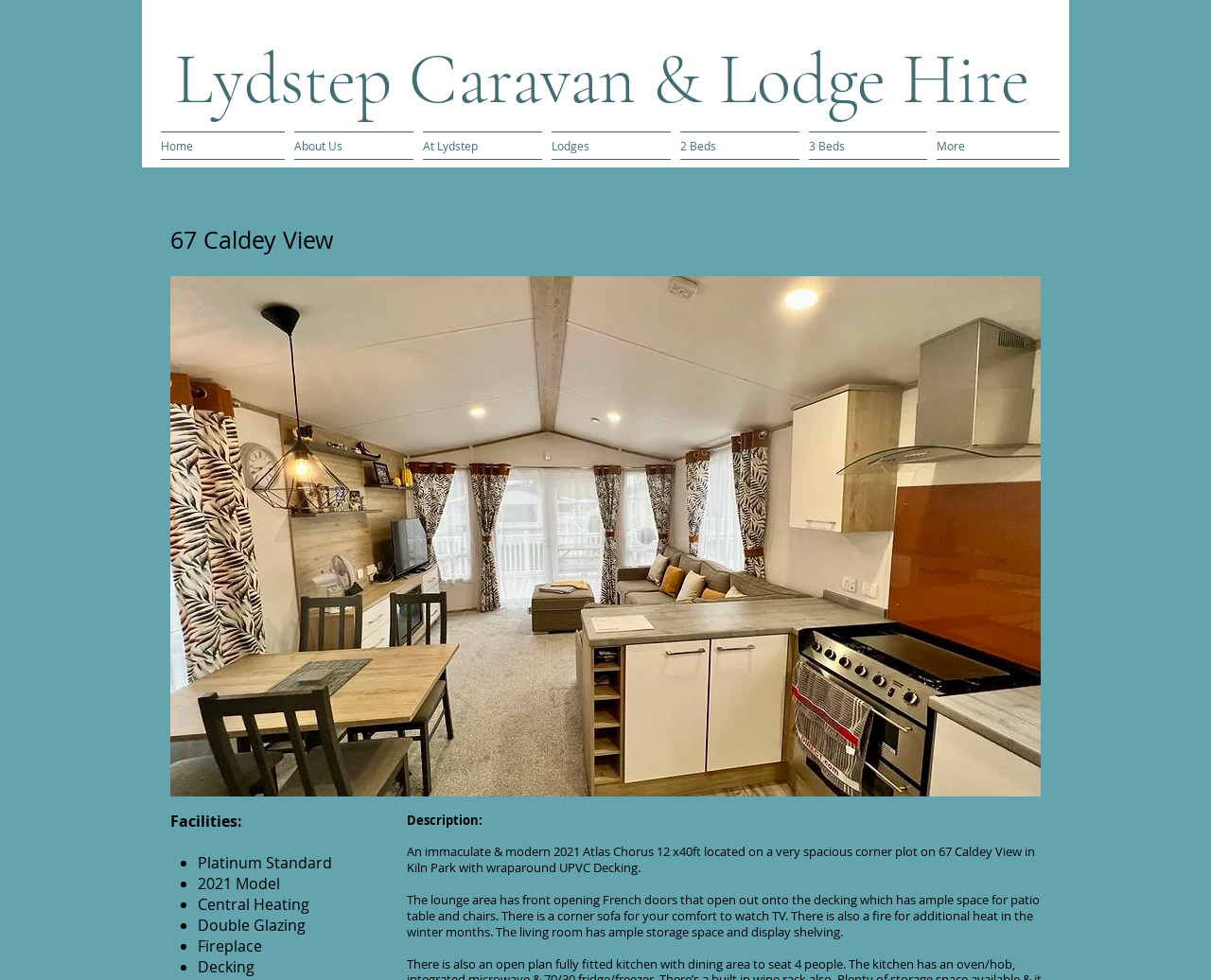Answer the question briefly using a single word or phrase: 
What is the standard of the caravan?

Platinum